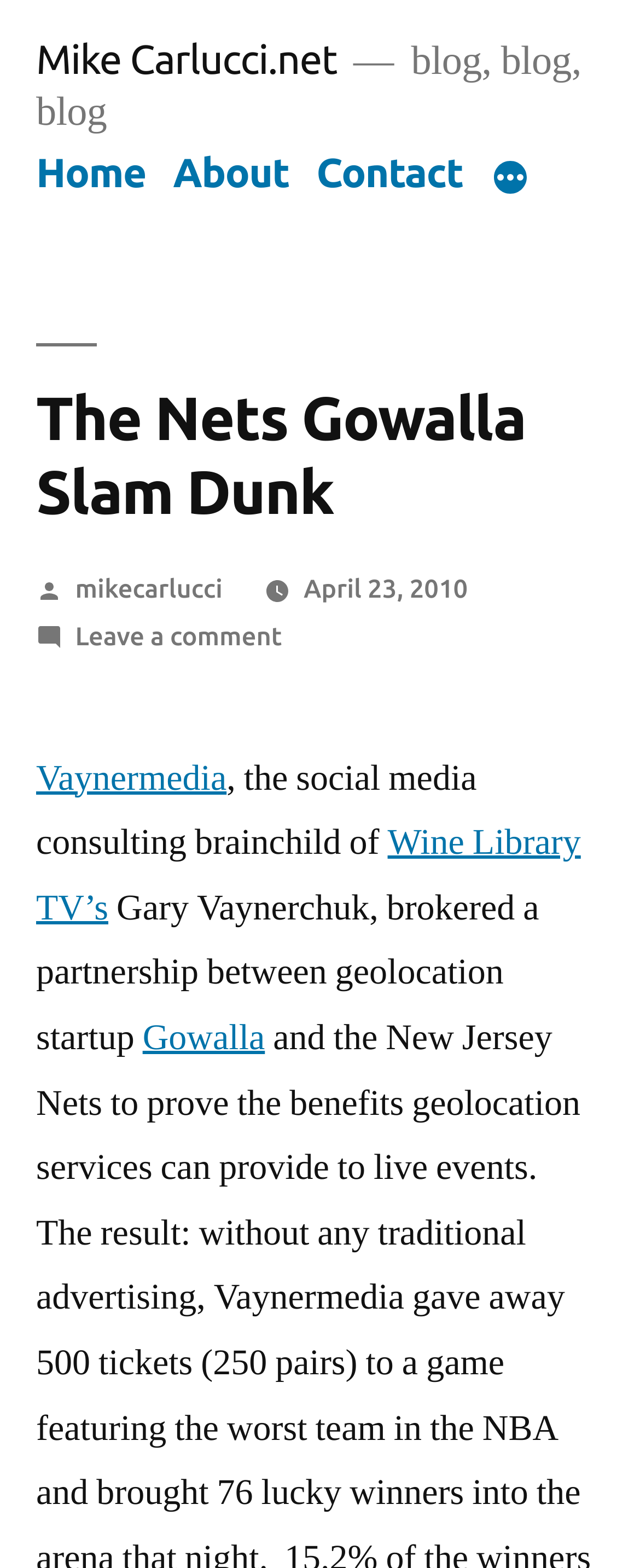Identify the bounding box coordinates of the clickable region to carry out the given instruction: "view more options".

[0.766, 0.102, 0.827, 0.127]